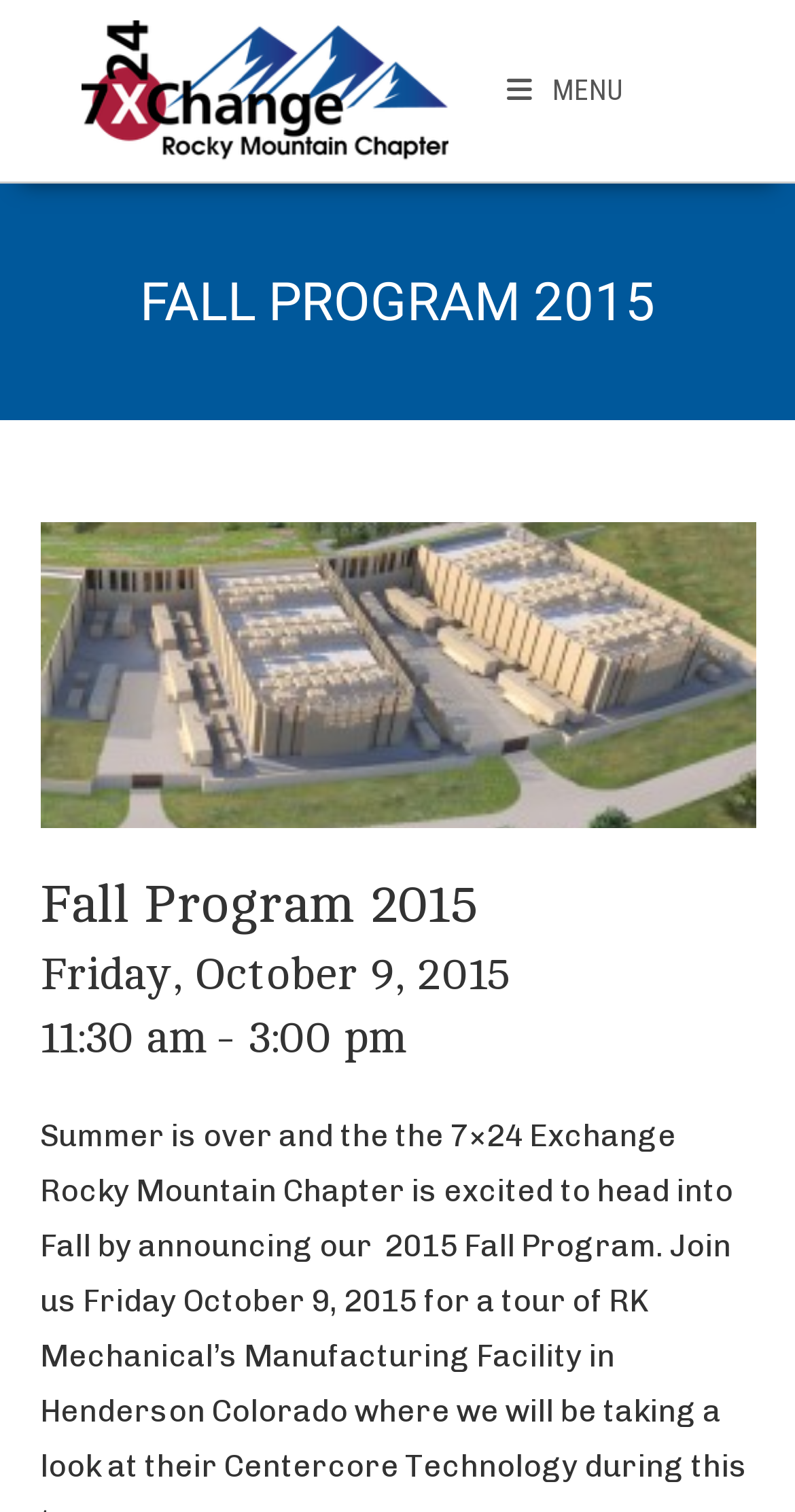Create a full and detailed caption for the entire webpage.

The webpage appears to be an event page for the "Fall Program 2015" of the "7×24 Exchange Rocky Mountain Chapter". At the top left corner, there is a link to the chapter's website, accompanied by an image of the chapter's logo. 

On the top right corner, there is a "Mobile Menu" link, which is indicated by a "MENU" text. 

Below the top section, there are three headings that span across the page. The first heading reads "FALL PROGRAM 2015", followed by a second heading with the same text "Fall Program 2015". The third heading provides the event details, stating "Friday, October 9, 2015 11:30 am - 3:00 pm".